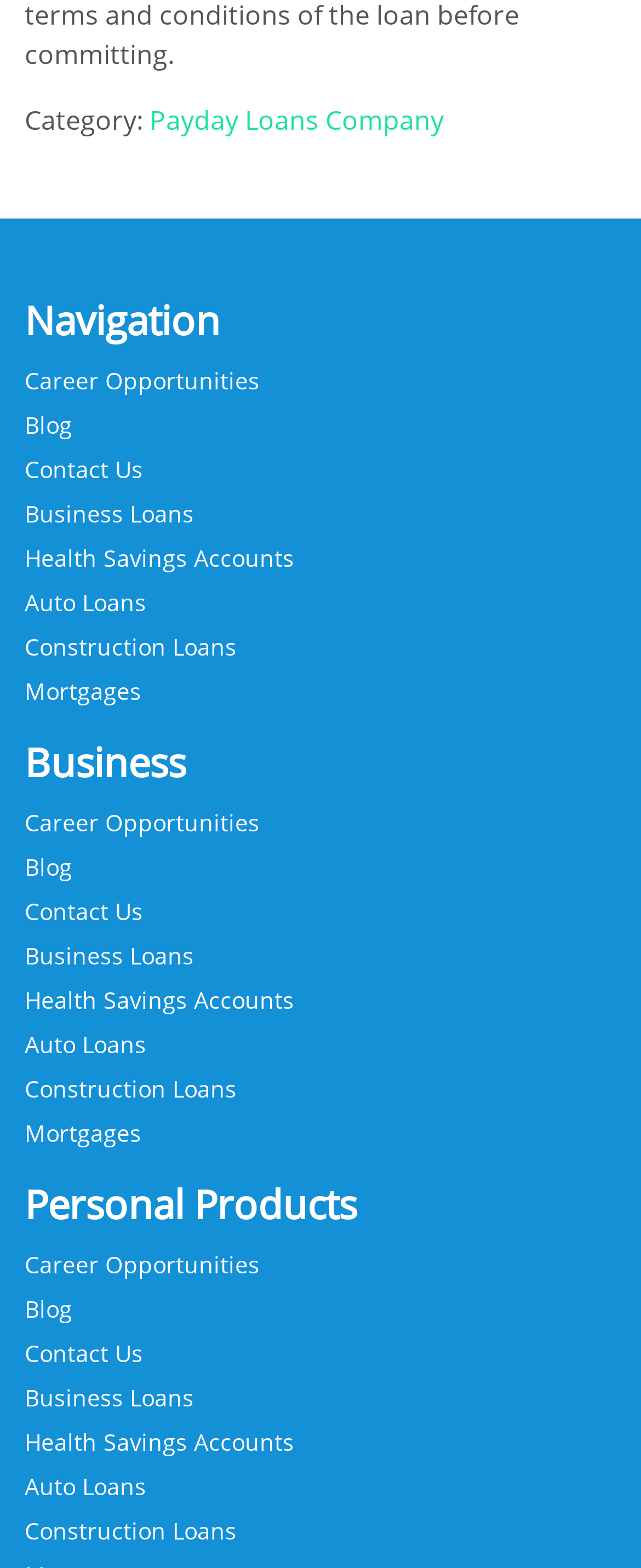Please specify the bounding box coordinates in the format (top-left x, top-left y, bottom-right x, bottom-right y), with values ranging from 0 to 1. Identify the bounding box for the UI component described as follows: Blog

[0.038, 0.257, 0.459, 0.285]